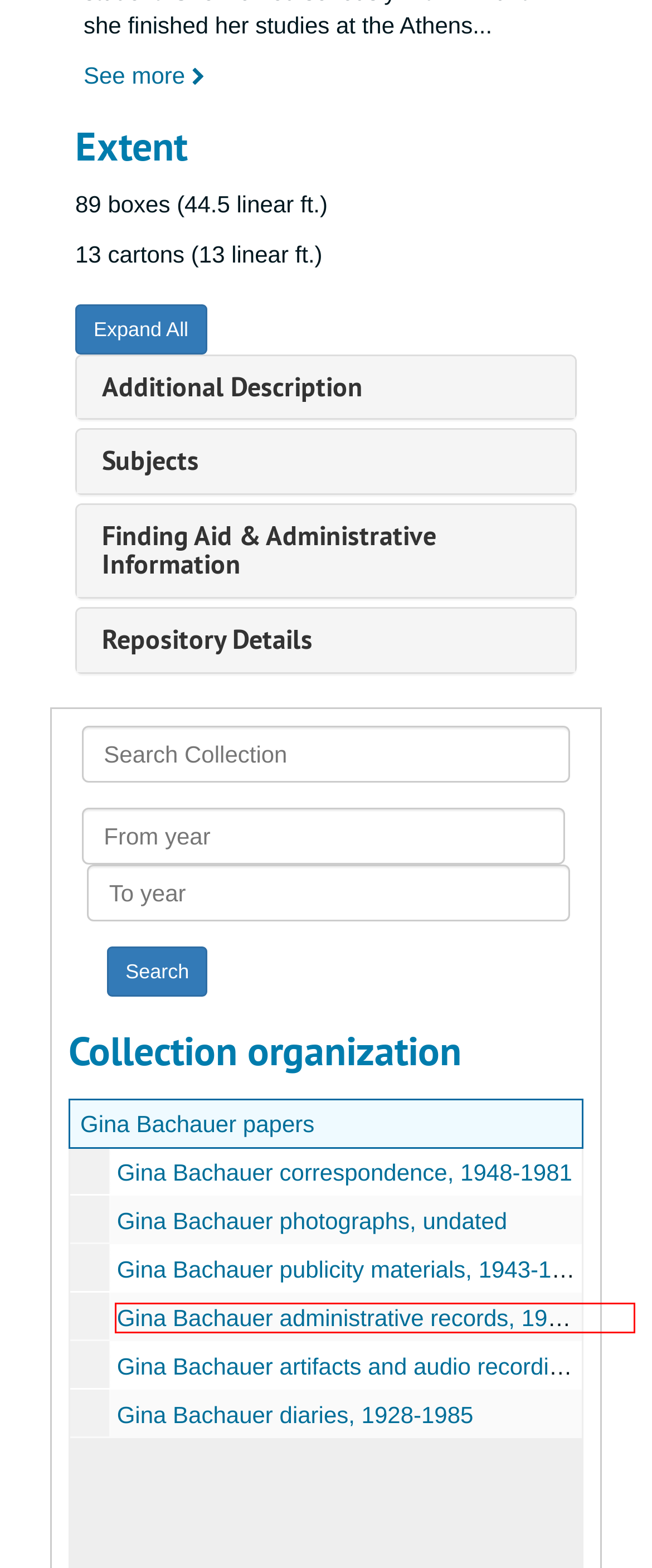Examine the screenshot of a webpage with a red rectangle bounding box. Select the most accurate webpage description that matches the new webpage after clicking the element within the bounding box. Here are the candidates:
A. Gina Bachauer artifacts and audio recordings, undated | BYU Library - Special Collections
B. ArchivesSpace | Home
C. Special Collections | Services | HBLL
D. Gina Bachauer diaries, 1928-1985 | BYU Library - Special Collections
E. Gina Bachauer photographs, undated | BYU Library - Special Collections
F. Gina Bachauer administrative records, 1936-1989 | BYU Library - Special Collections
G. Gina Bachauer publicity materials, 1943-1988, 1898 | BYU Library - Special Collections
H. BYU Library - Special Collections | BYU Library - Special Collections

F